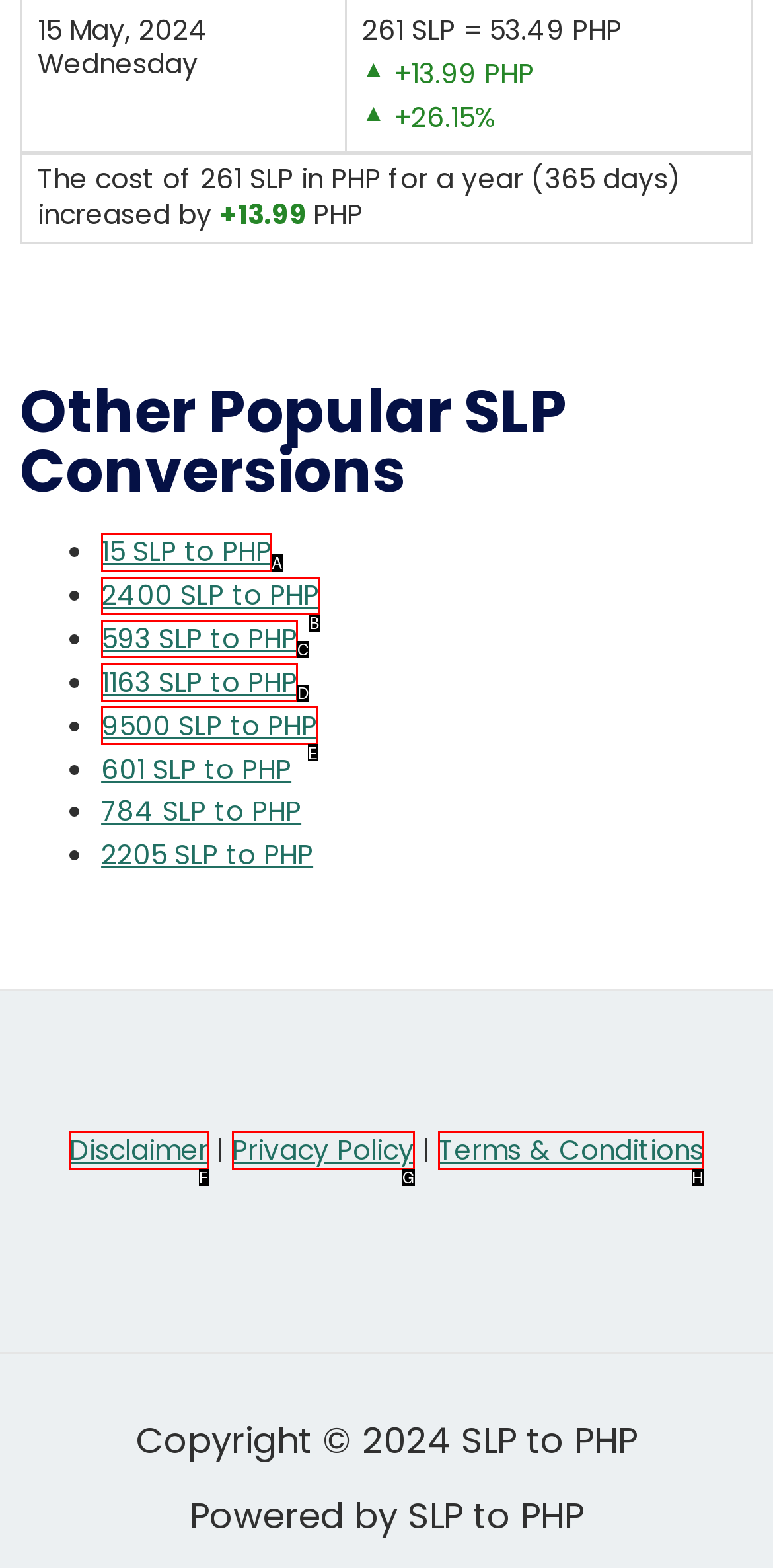Select the HTML element that needs to be clicked to perform the task: View 2400 SLP to PHP conversion. Reply with the letter of the chosen option.

B